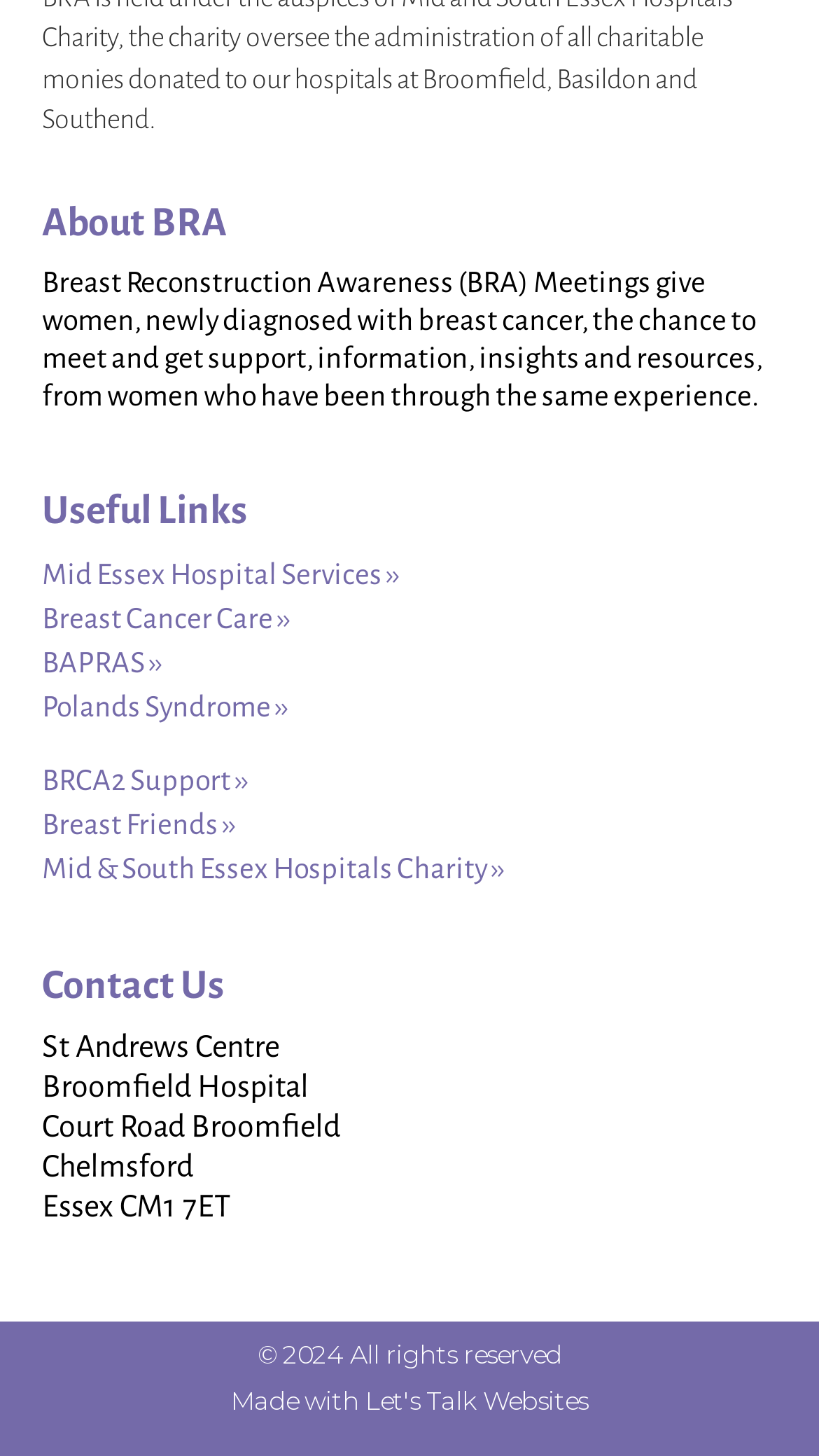How many links are under 'Useful Links'?
Provide a comprehensive and detailed answer to the question.

Under the 'Useful Links' heading, there are six links: 'Mid Essex Hospital Services ››', 'Breast Cancer Care ››', 'BAPRAS ››', 'Polands Syndrome ››', 'BRCA2 Support ››', and 'Breast Friends ››'.